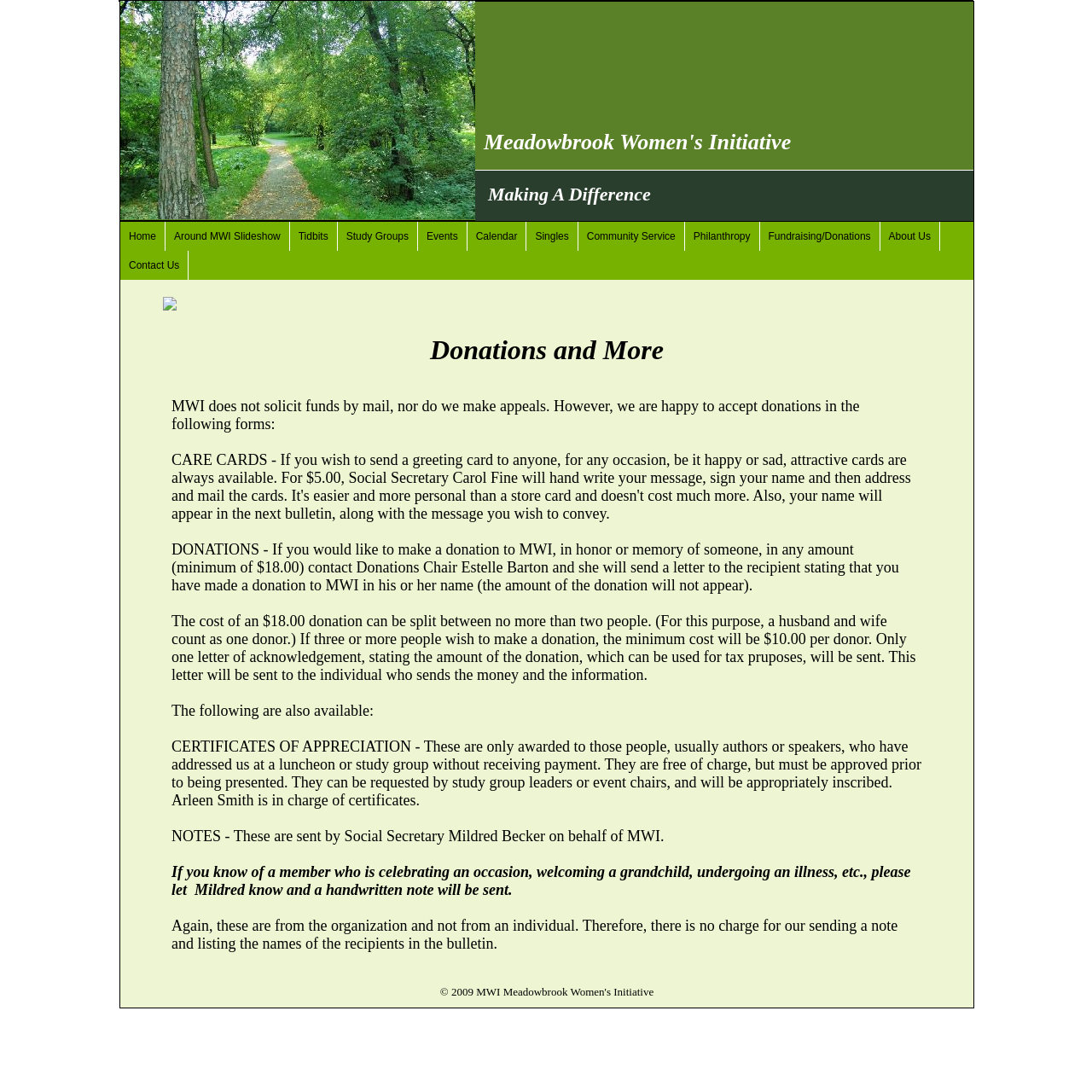Identify the bounding box coordinates of the clickable region to carry out the given instruction: "Contact Us".

[0.11, 0.23, 0.173, 0.256]